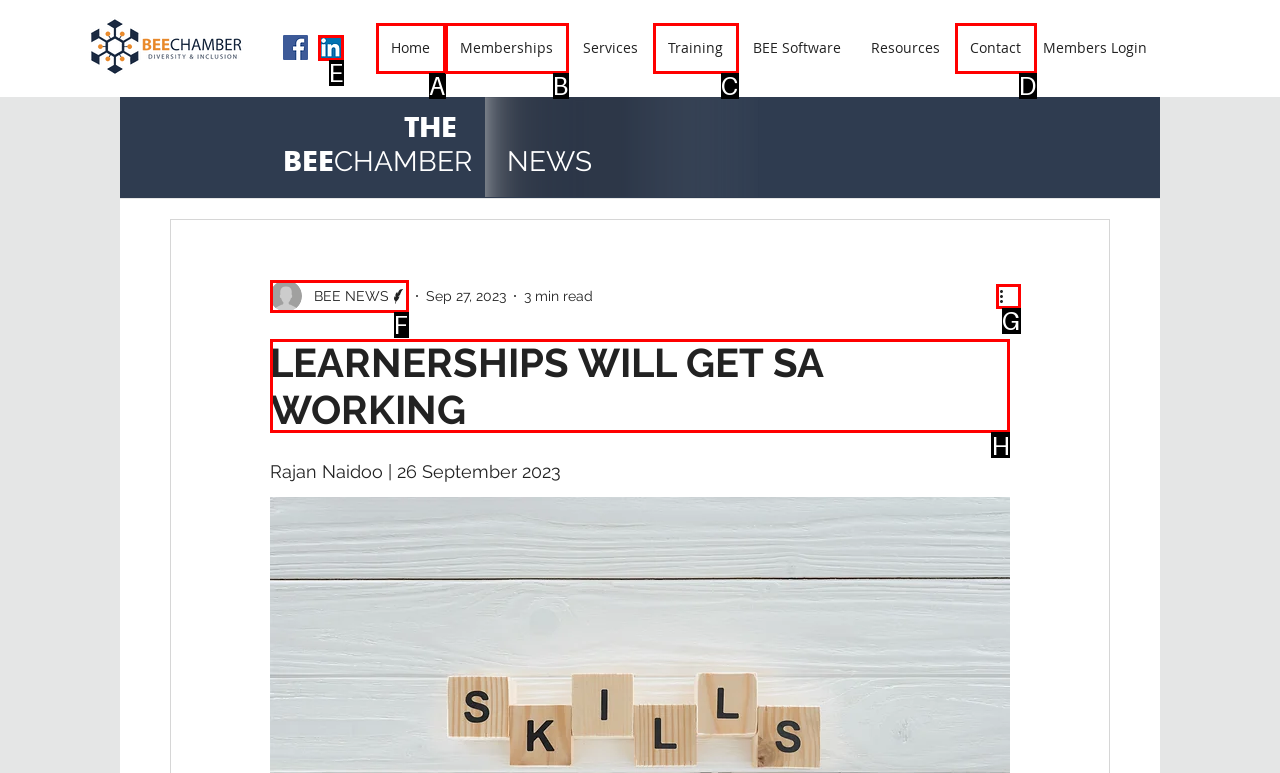Tell me which one HTML element I should click to complete the following task: View the BEE NEWS article Answer with the option's letter from the given choices directly.

H